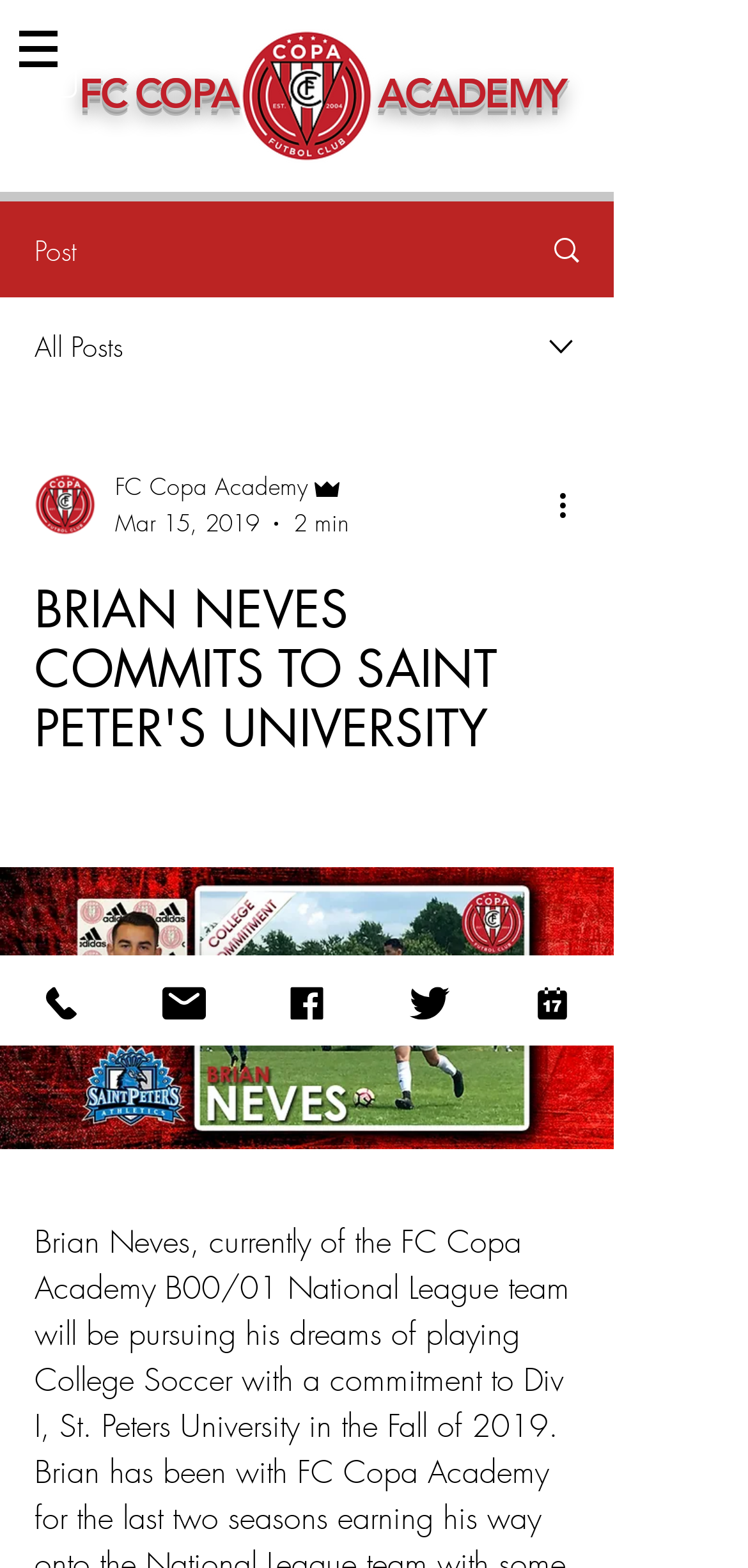Provide the bounding box coordinates of the HTML element described as: "Menu". The bounding box coordinates should be four float numbers between 0 and 1, i.e., [left, top, right, bottom].

None